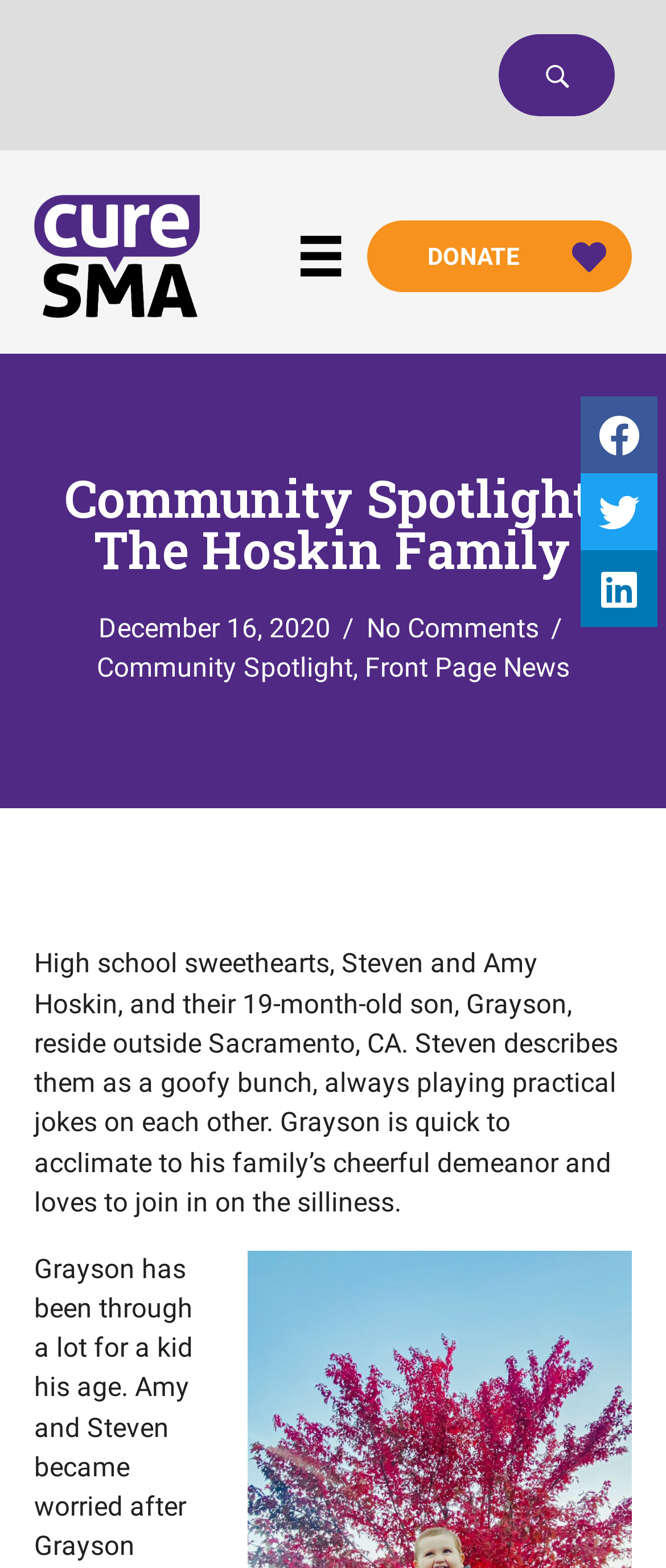What is the name of the family featured?
Based on the screenshot, answer the question with a single word or phrase.

The Hoskin Family